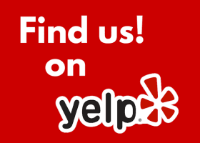Present an elaborate depiction of the scene captured in the image.

The image prominently features a bold call to action on a vibrant red background, inviting viewers to "Find us!" on Yelp, a popular online platform for user reviews and business recommendations. The text is designed to grab attention and encourages potential customers to discover and connect with the business's profile on Yelp. Accompanying the text is the distinctive Yelp logo, which adds an element of branding and further reinforces the message of seeking customer feedback and engagement. This visual serves as a crucial element in promoting the business's presence and reputation in the community.